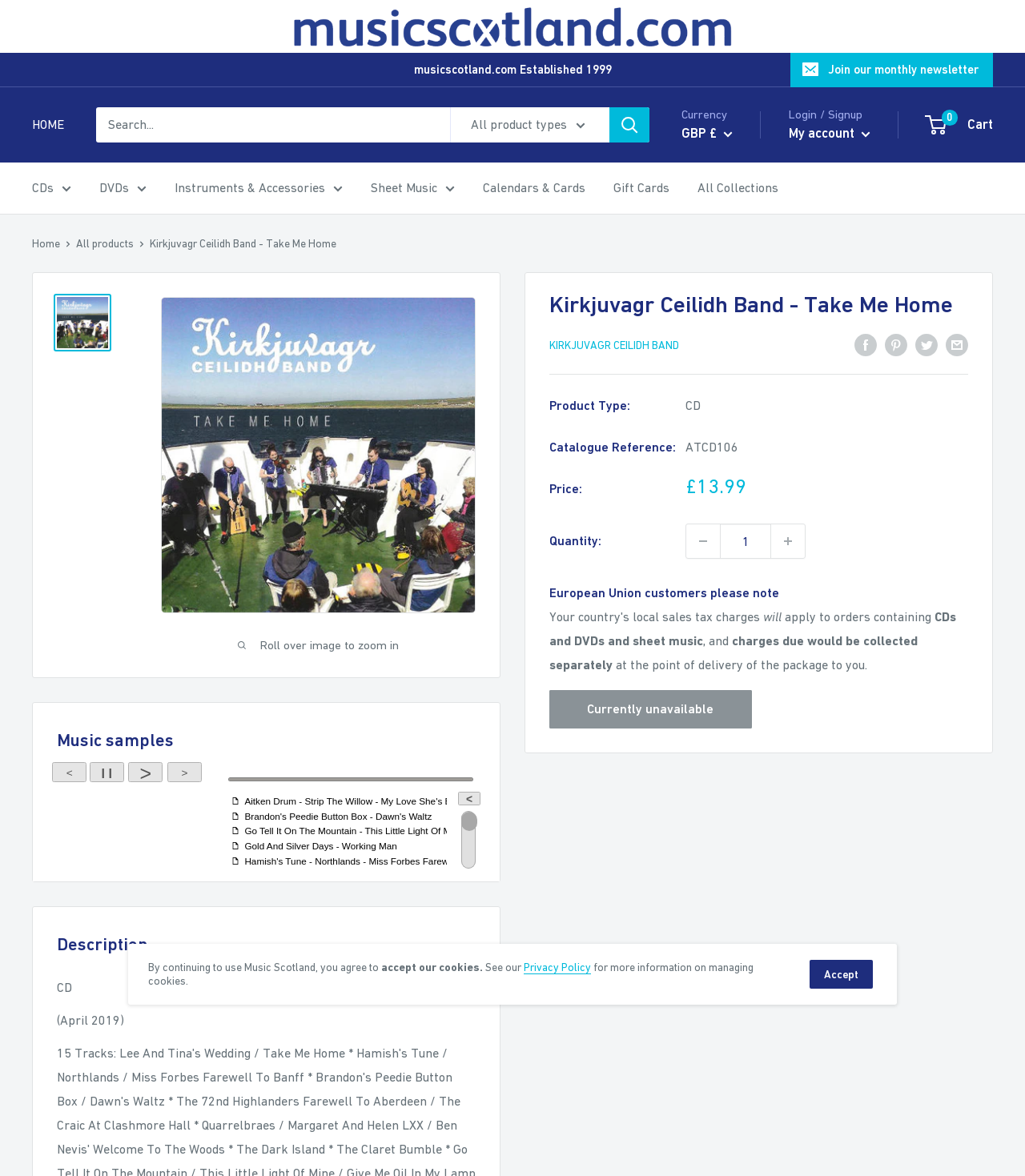Identify the bounding box coordinates for the UI element mentioned here: "Harmful Language Statement". Provide the coordinates as four float values between 0 and 1, i.e., [left, top, right, bottom].

None